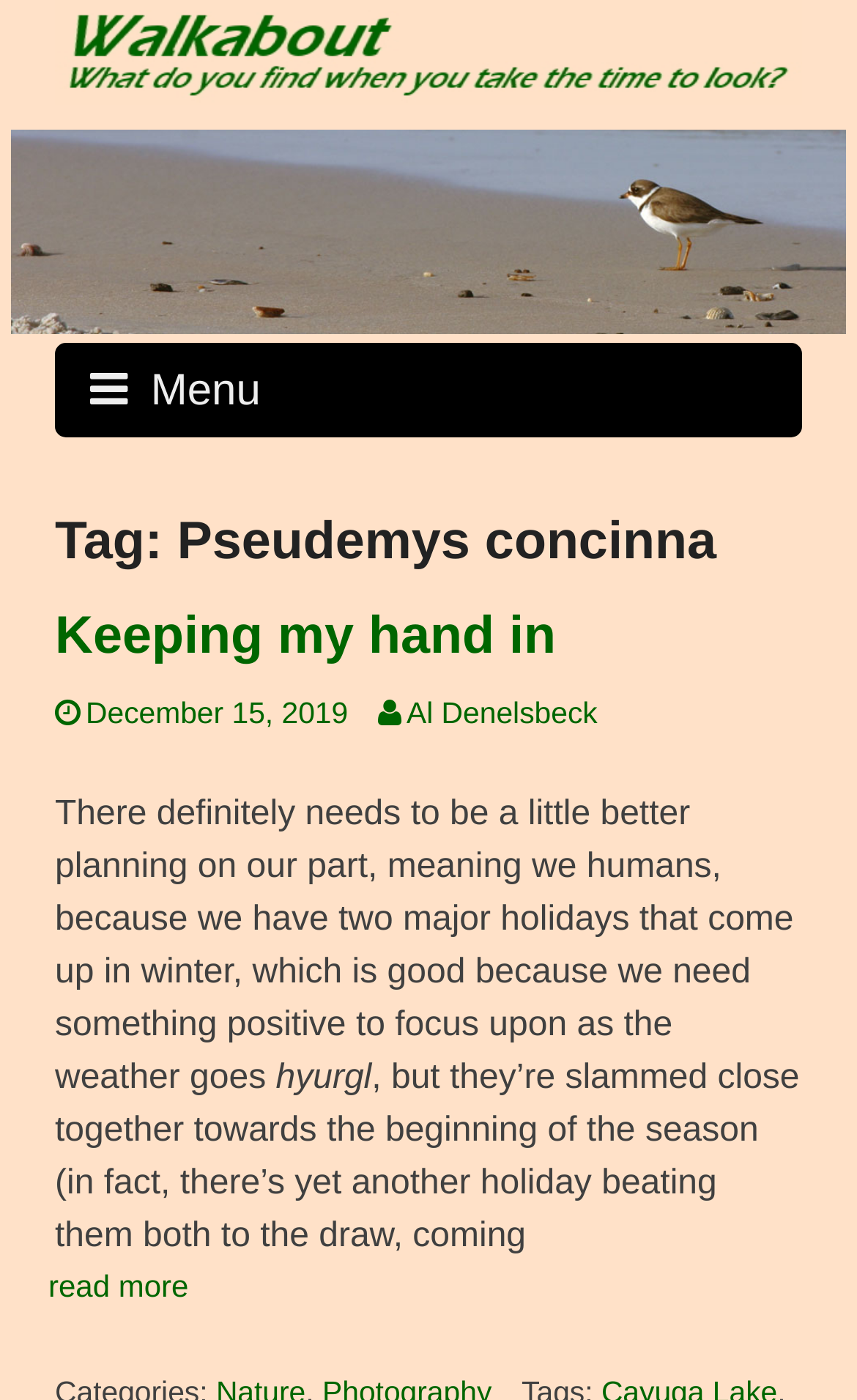Give a short answer using one word or phrase for the question:
What is the date of the first article?

December 15, 2019